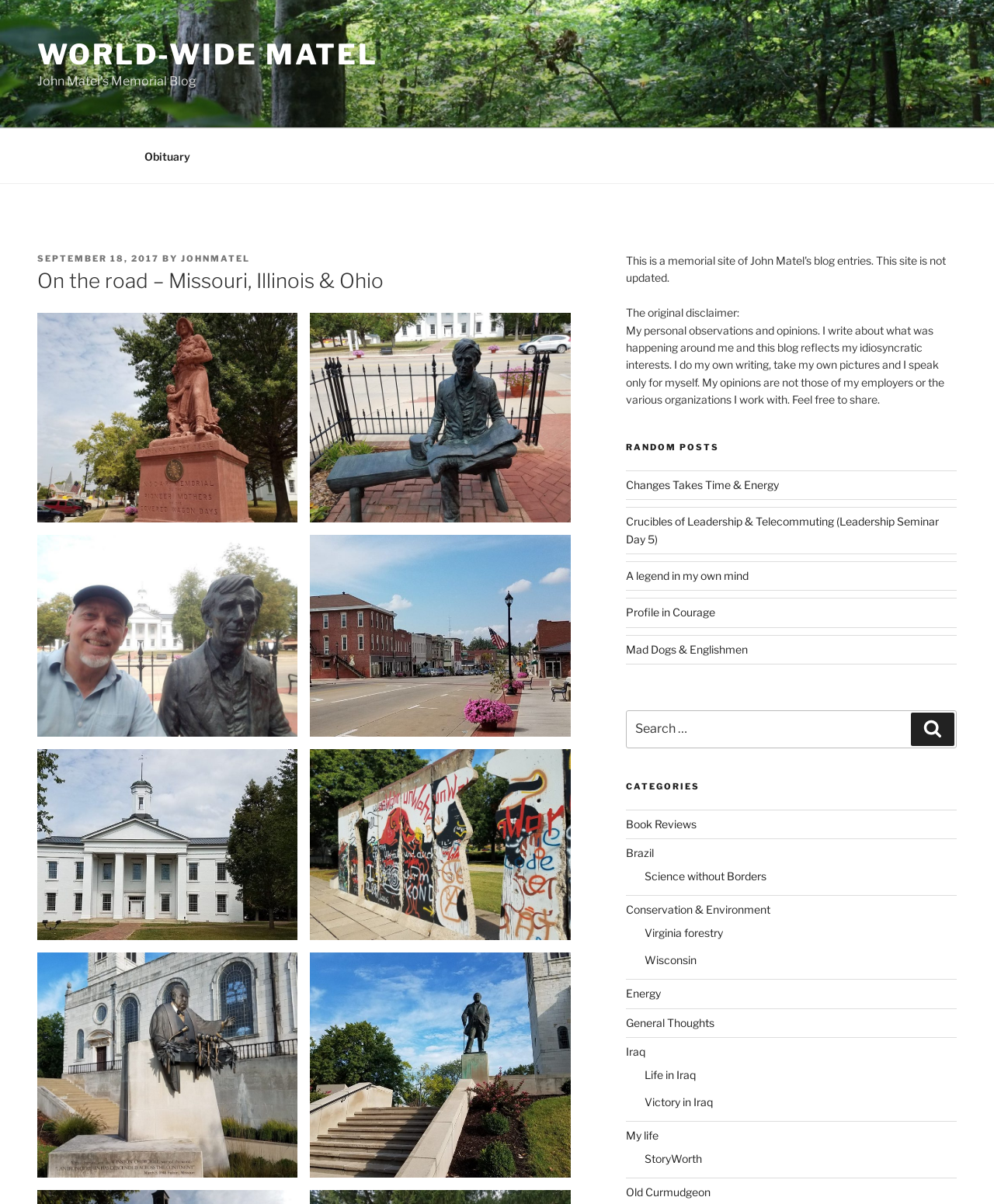Give a detailed explanation of the elements present on the webpage.

This webpage is a personal blog titled "On the road – Missouri, Illinois & Ohio – World-Wide Matel". At the top, there is a link to "WORLD-WIDE MATEL" and a navigation menu labeled "Top Menu". Below the navigation menu, there is a section with a heading "On the road – Missouri, Illinois & Ohio" and several figures, likely images, arranged in a grid-like pattern.

To the right of the image grid, there is a section with a heading "Obituary" that includes a posted date, "SEPTEMBER 18, 2017", and a byline, "BY JOHNMATEL". Below this section, there is a disclaimer stating that the blog reflects the author's personal opinions and observations.

Further down the page, there are several sections. One section is labeled "RANDOM POSTS" and contains links to various blog posts, such as "Changes Takes Time & Energy" and "A legend in my own mind". Below this section, there is a search bar with a button labeled "Search". 

The page also has a section labeled "CATEGORIES" that contains links to various categories, such as "Book Reviews", "Brazil", and "Energy". Some of these categories have sub-links, such as "Science without Borders" under "Brazil".